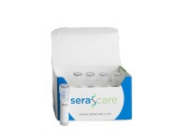What is the product likely to be used for?
Please use the image to deliver a detailed and complete answer.

The product is likely to be used for research or clinical applications related to RNA sequencing or genetic analysis, as indicated by the description of the 'Seraseq FFPE NTRK Fusion RNA Reference Material'.